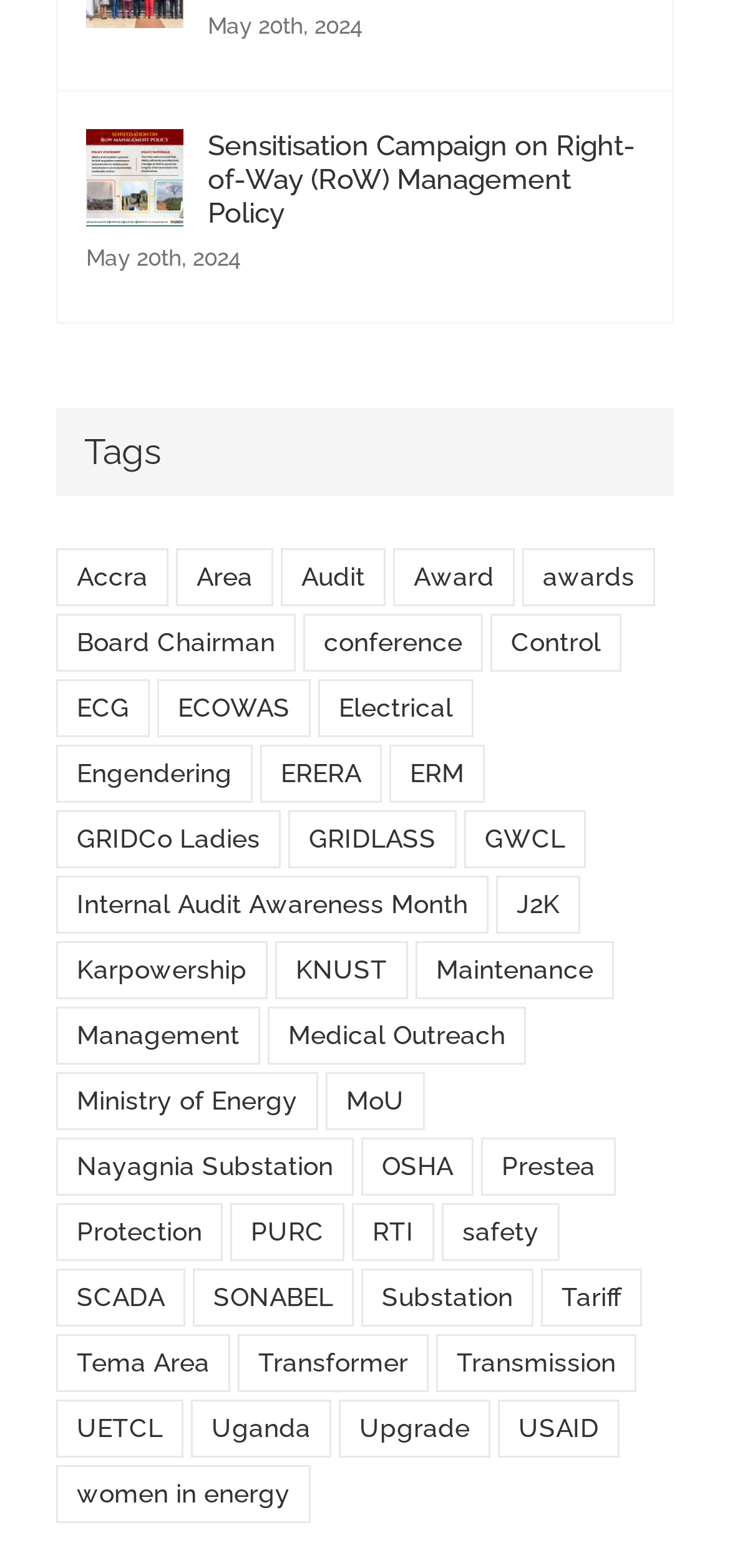How many categories are listed on the webpage?
Please ensure your answer is as detailed and informative as possible.

I counted the number of link elements under the heading 'Tags' and found that there are 27 categories listed on the webpage. These categories include 'Accra', 'Area', 'Audit', and so on.